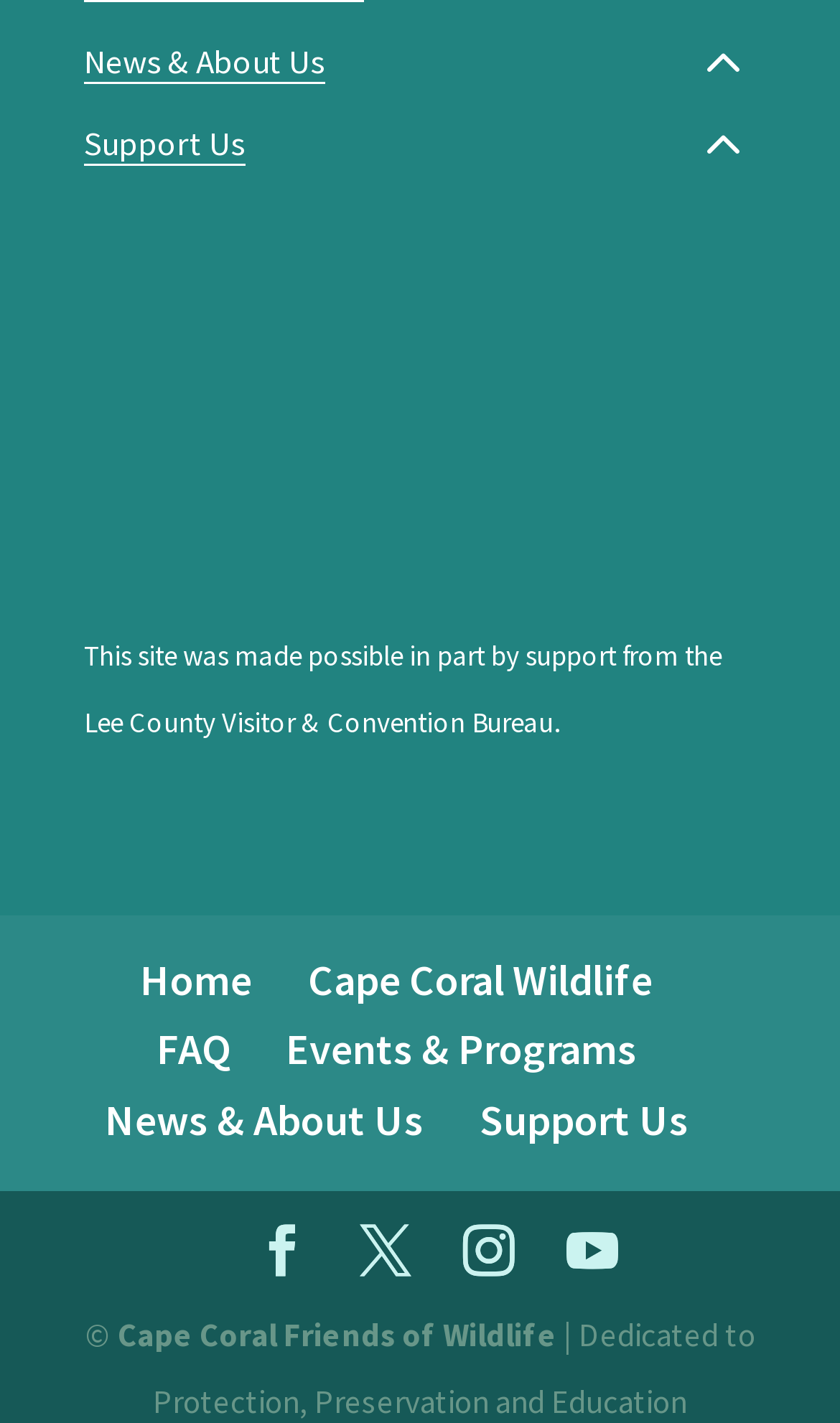Please locate the bounding box coordinates for the element that should be clicked to achieve the following instruction: "Support the Cape Coral Friends of Wildlife". Ensure the coordinates are given as four float numbers between 0 and 1, i.e., [left, top, right, bottom].

[0.14, 0.924, 0.663, 0.952]